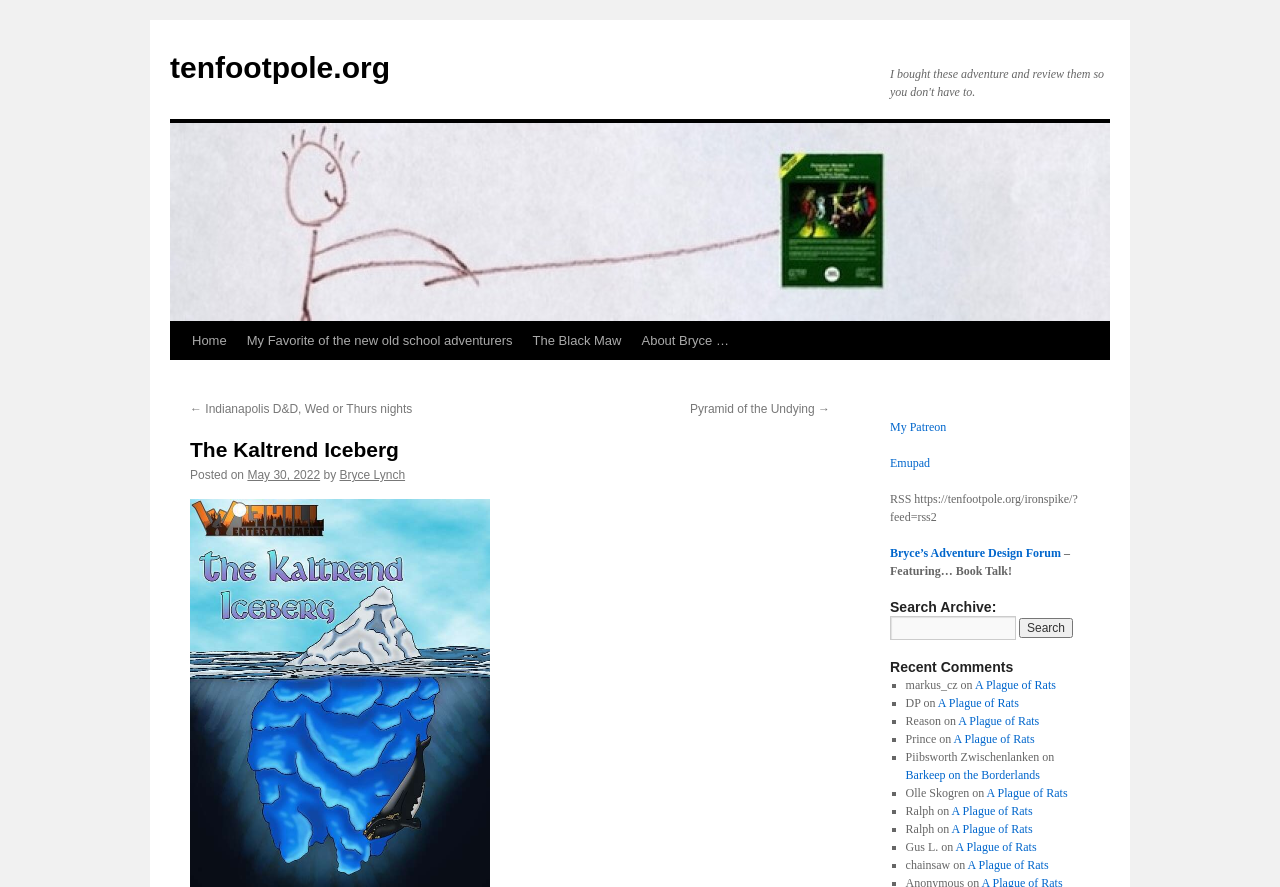Detail the various sections and features of the webpage.

The webpage is titled "The Kaltrend Iceberg" and is part of the tenfootpole.org website. At the top left, there is a link to the website's homepage, followed by a series of links to other pages, including "My Favorite of the new old school adventurers", "The Black Maw", and "About Bryce …". Below these links, there is a heading that reads "The Kaltrend Iceberg", accompanied by a posting date and author information.

To the right of the heading, there are several links to external websites, including "My Patreon", "Emupad", and "Bryce’s Adventure Design Forum". Below these links, there is a search bar with a button labeled "Search".

The main content of the page is divided into two sections. On the left, there is a list of recent comments, each marked with a bullet point and including the commenter's name, the post they commented on, and the date of the comment. On the right, there is a block of text that appears to be the main article or post, but the exact content is not specified.

At the bottom of the page, there are additional links and information, including a link to the website's RSS feed and a list of archived posts. Overall, the webpage appears to be a blog or personal website focused on role-playing games and adventure design.